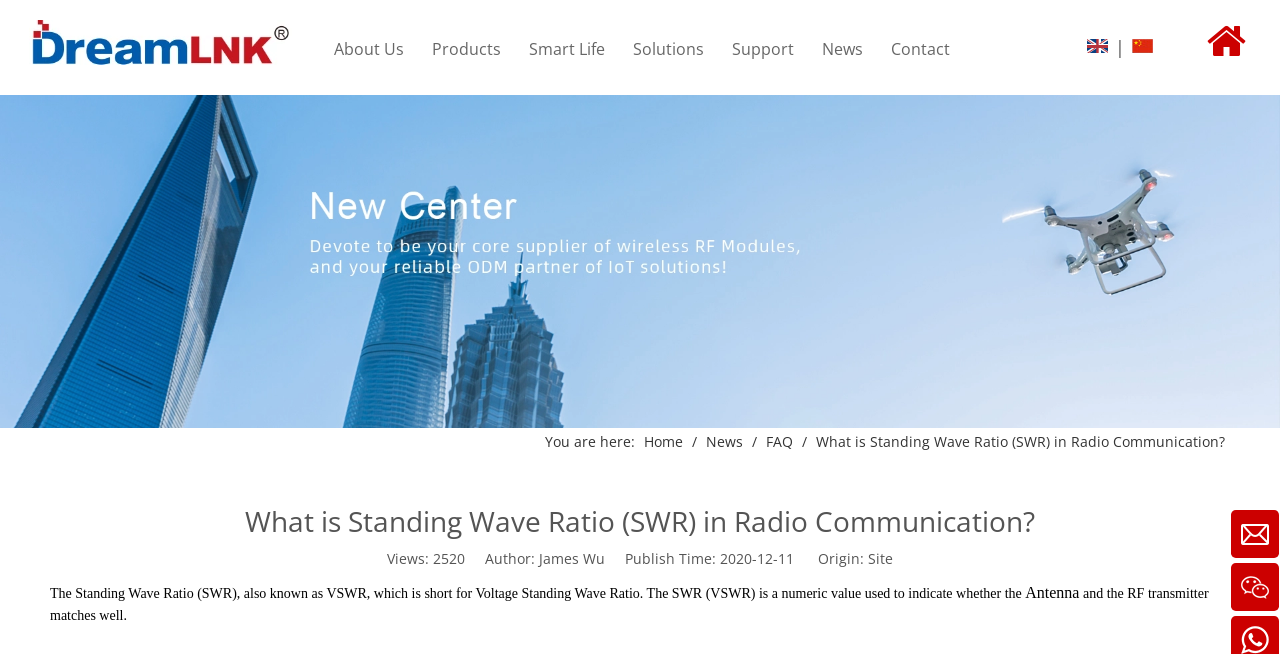Locate and extract the headline of this webpage.

What is Standing Wave Ratio (SWR) in Radio Communication?